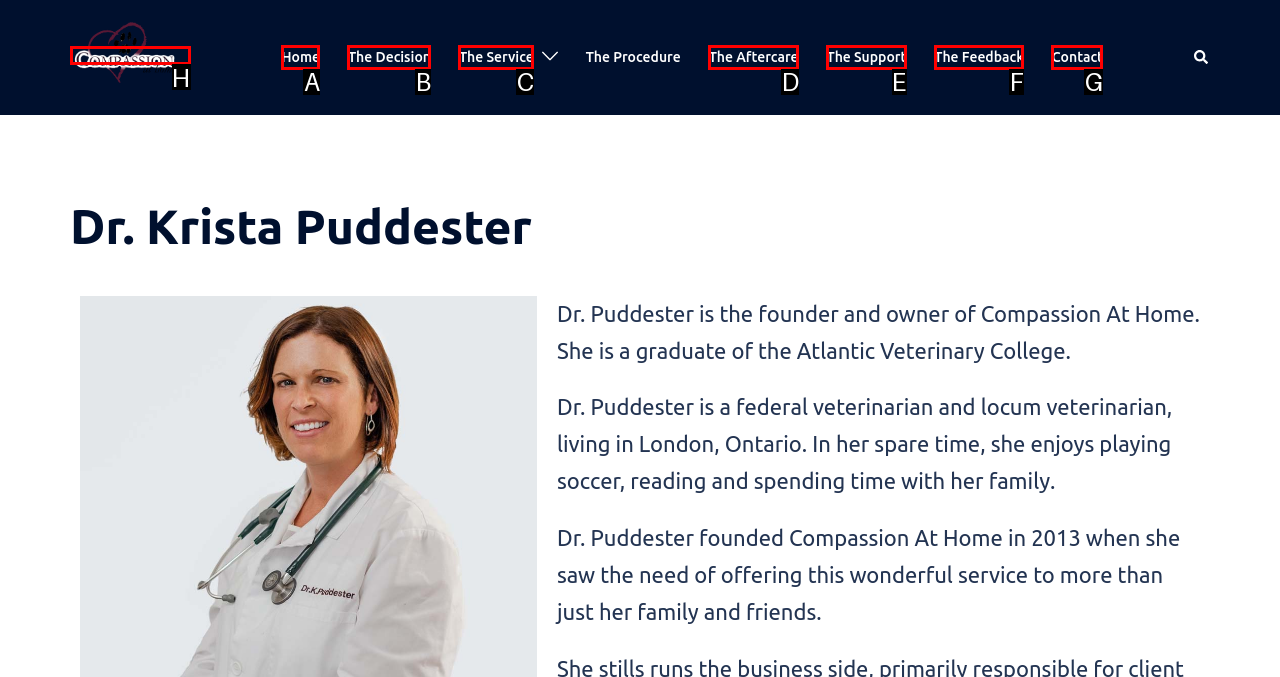Identify the letter of the UI element that corresponds to: The Support
Respond with the letter of the option directly.

E